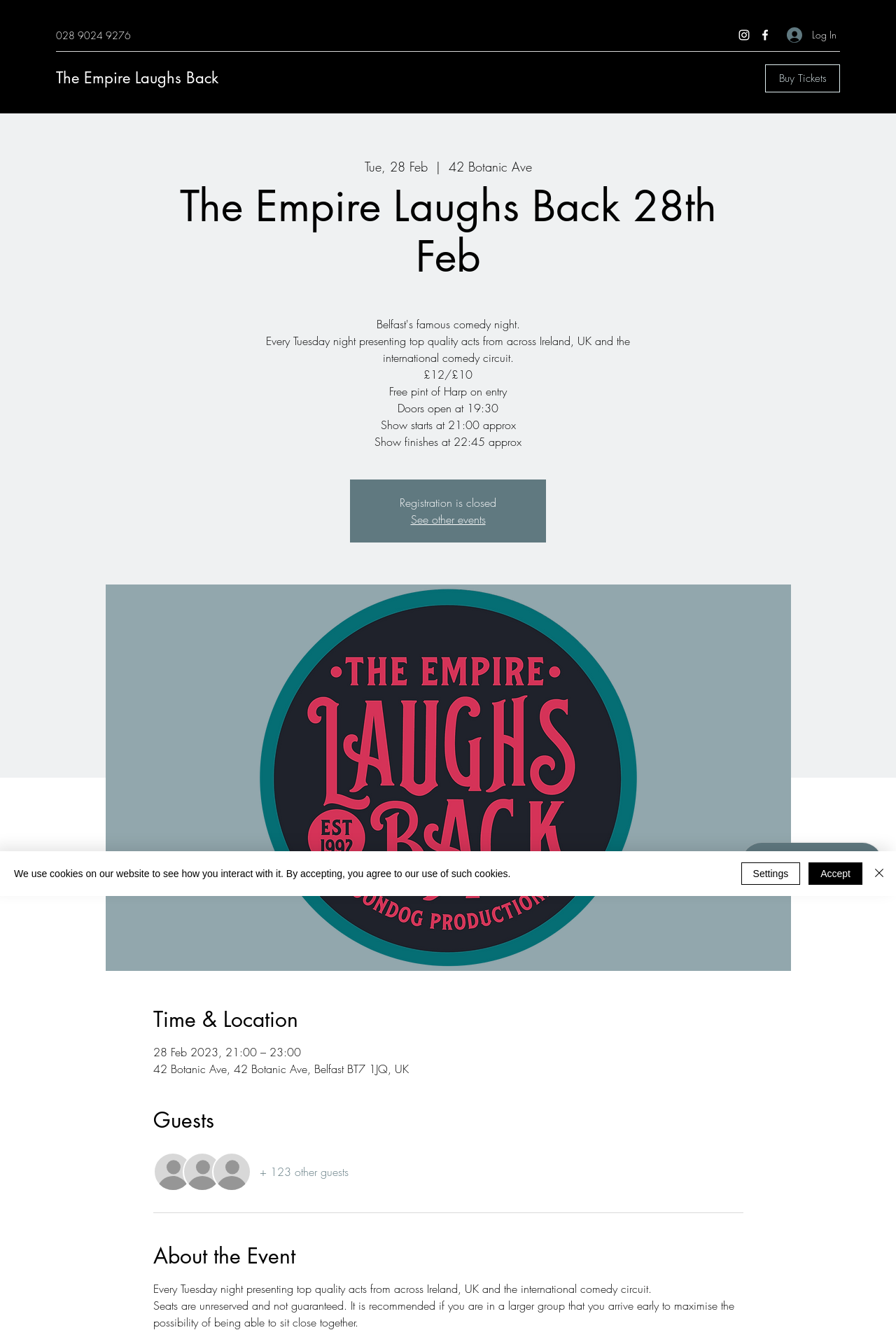How many guests are attending the event?
Examine the webpage screenshot and provide an in-depth answer to the question.

I found the number of guests by looking at the link element with the content '+ 123 other guests' under the 'Guests' heading.